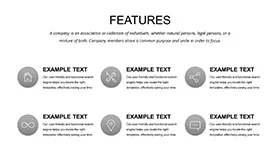What is the purpose of the structured layout?
Carefully analyze the image and provide a detailed answer to the question.

The structured layout is designed to aid in communication and draw attention to the unique selling points that differentiate the offering in a competitive market, making it easy for viewers to grasp the advantages presented.